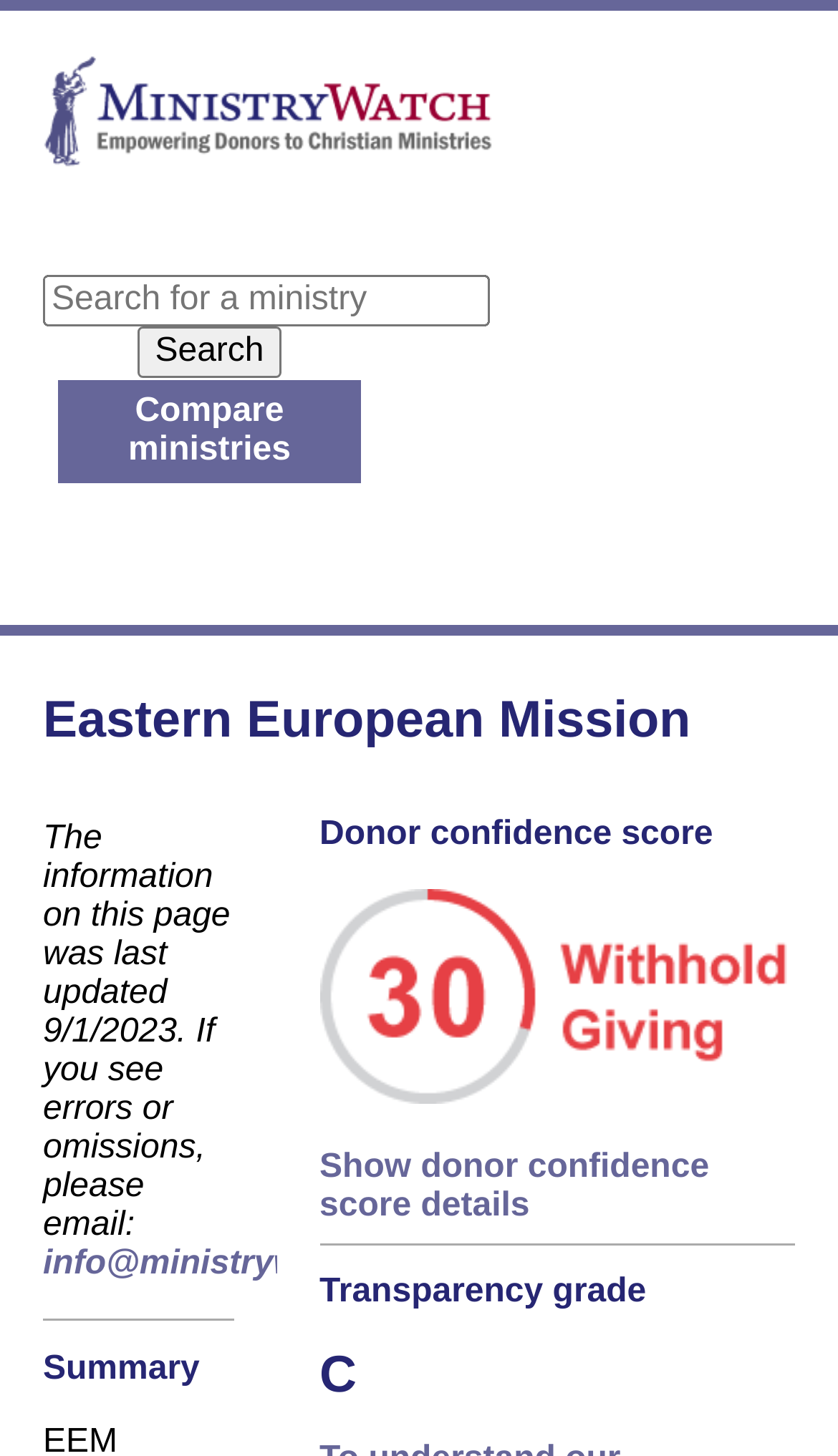Generate the title text from the webpage.

Eastern European Mission